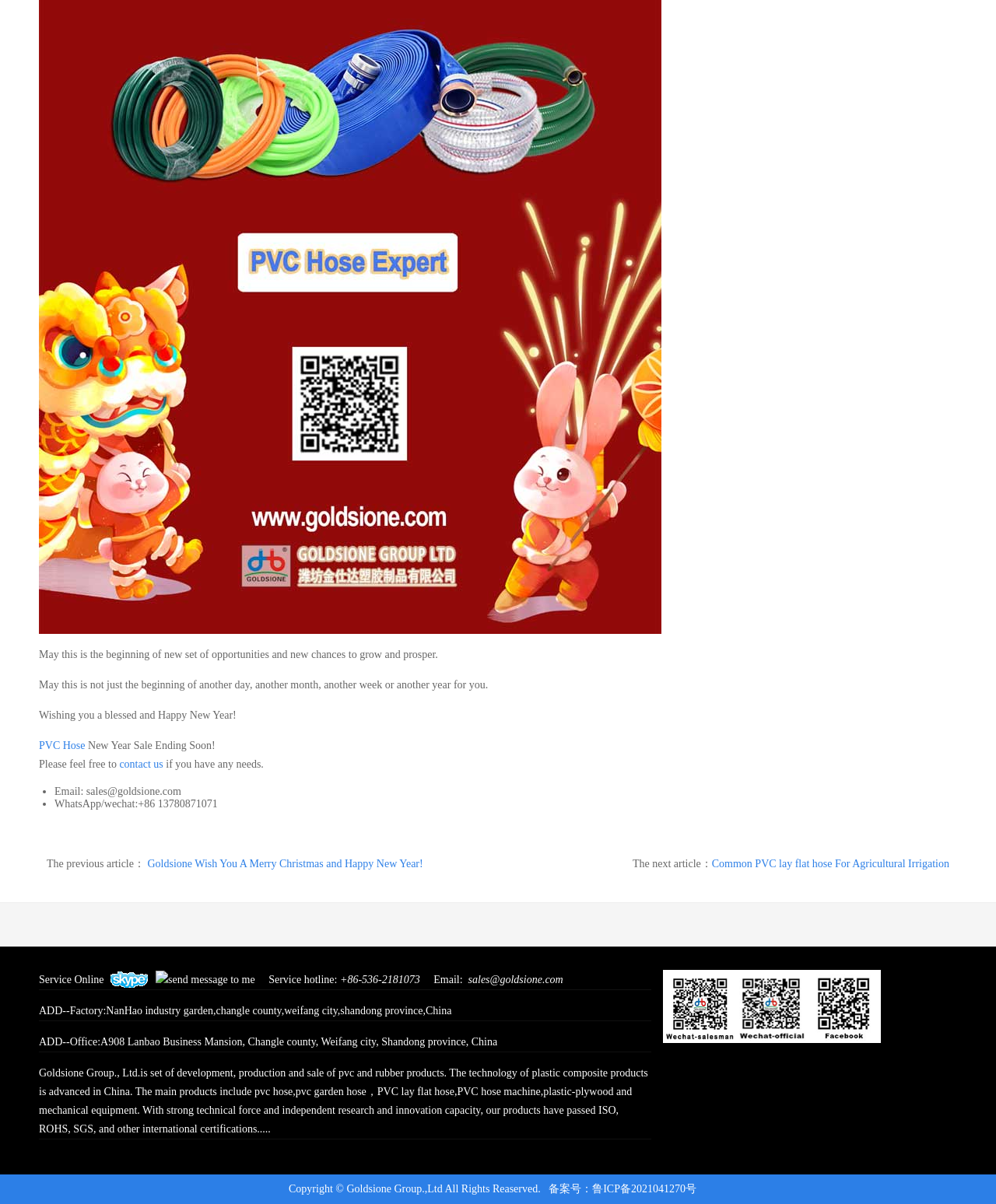What is the location of the factory?
Using the image as a reference, answer the question with a short word or phrase.

NanHao industry garden, changle county, weifang city, shandong province, China